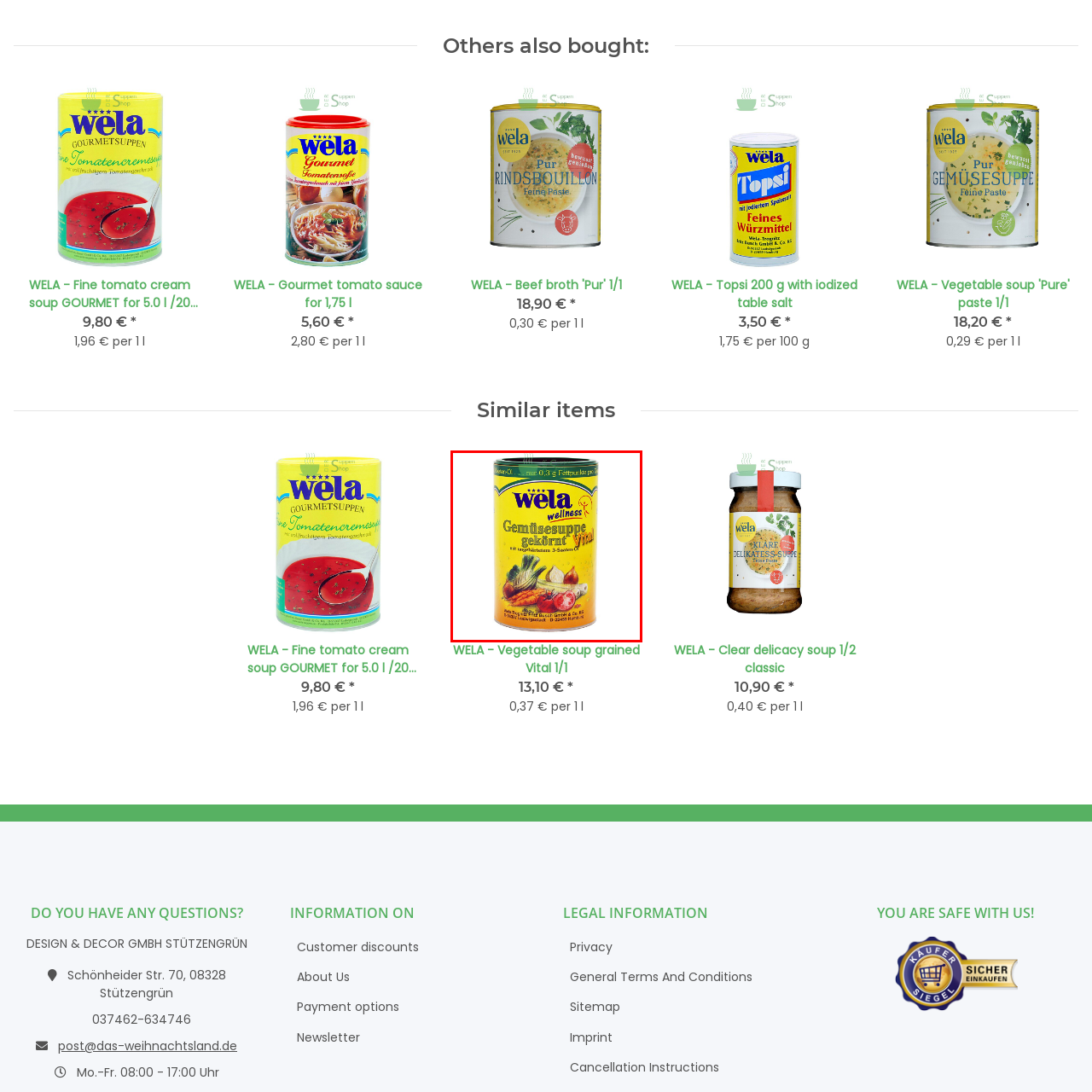Explain what is happening in the image inside the red outline in great detail.

The image showcases a can of WELA Wellness Gemüsesuppe, or vegetable soup, which highlights a vibrant yellow label adorned with fresh vegetables. Prominently featured on the can is the brand name "WELA" along with the words "Gemüsesuppe gekürzt," indicating that this is a formulated vegetable soup ideal for various culinary applications. The can is also marked with nutritional information, specifically noting a low fat content of just 0.3 grams per serving. This product is perfect for consumers looking for a quick, convenient soup option that maintains a focus on health and wellness, suitable for everyday meals or as part of a balanced diet.